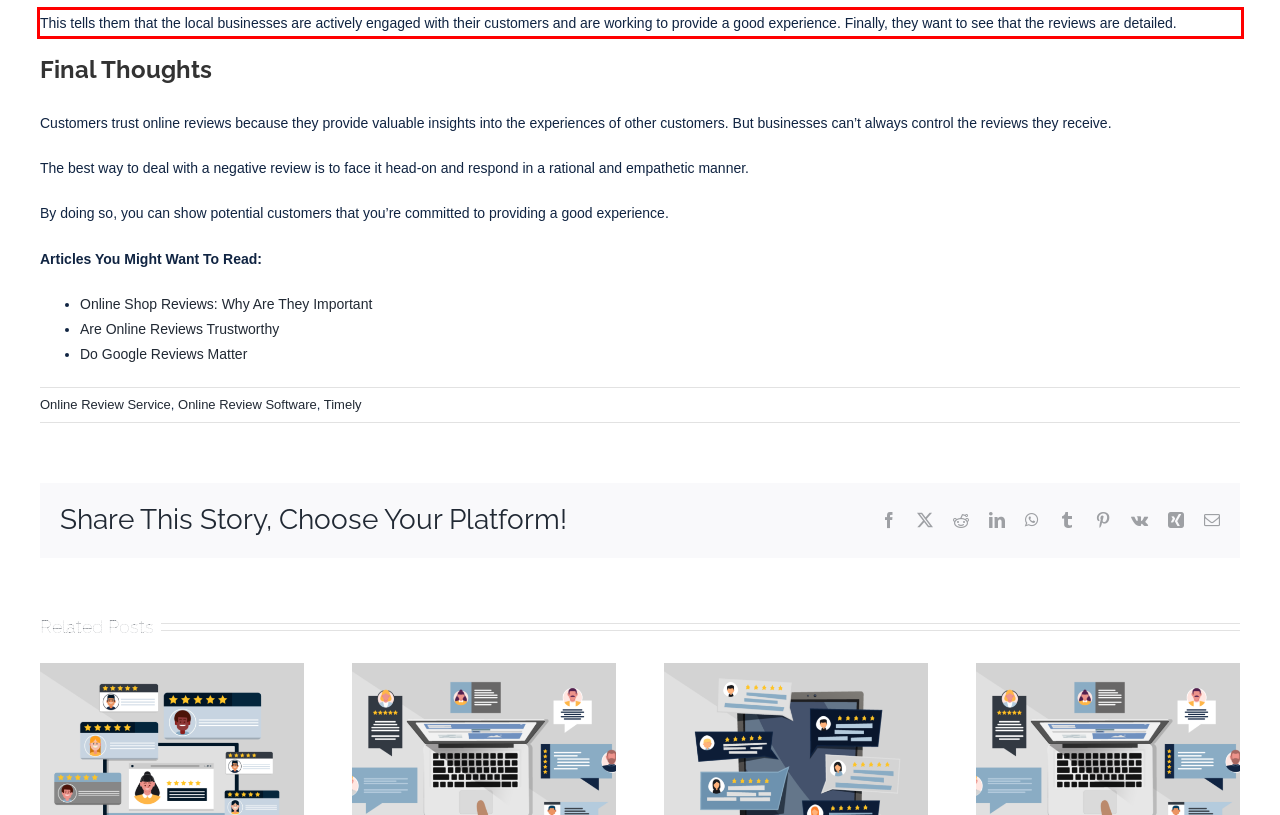From the given screenshot of a webpage, identify the red bounding box and extract the text content within it.

This tells them that the local businesses are actively engaged with their customers and are working to provide a good experience. Finally, they want to see that the reviews are detailed.